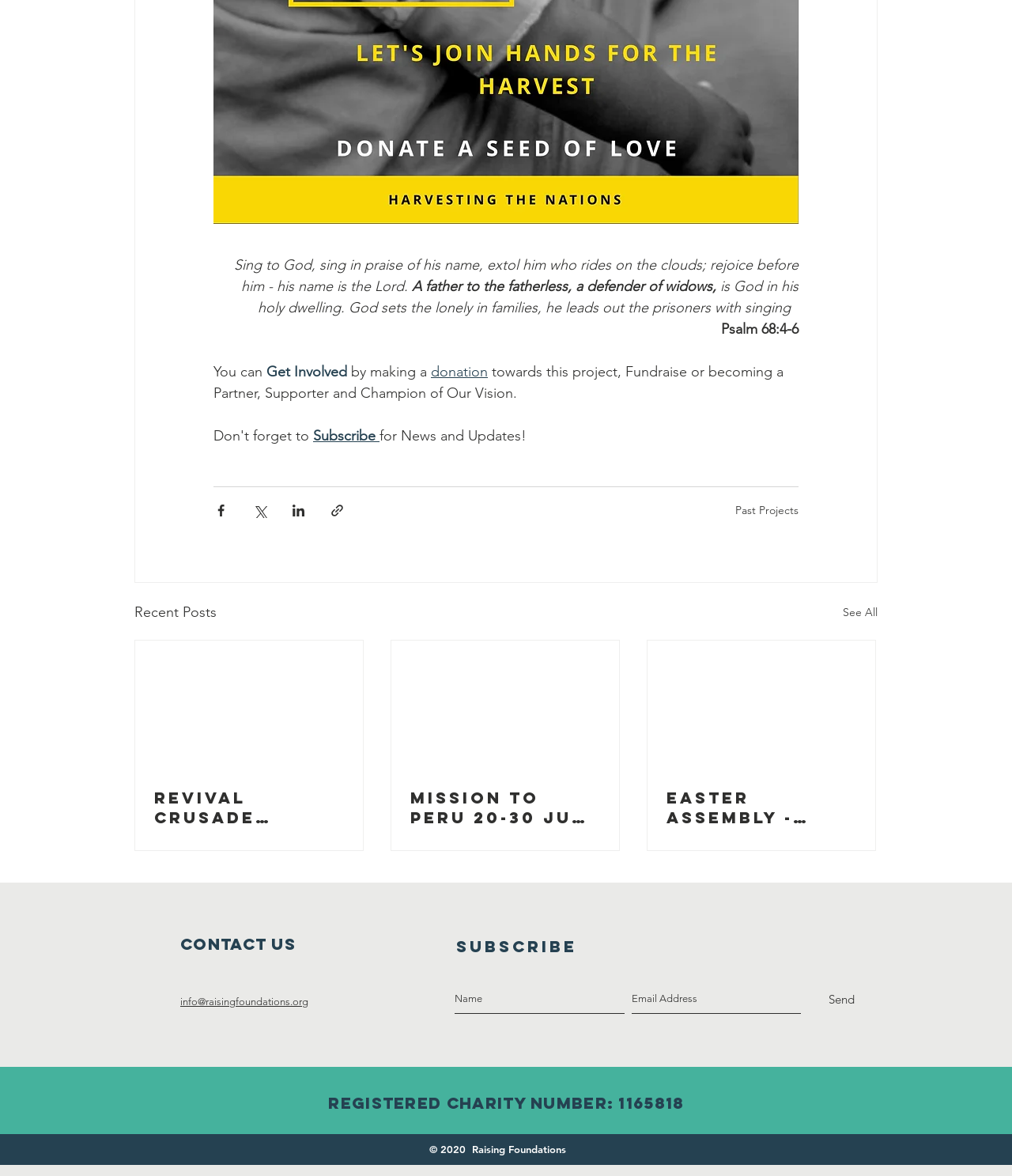Locate the bounding box coordinates of the element to click to perform the following action: 'Get Involved'. The coordinates should be given as four float values between 0 and 1, in the form of [left, top, right, bottom].

[0.263, 0.308, 0.343, 0.323]